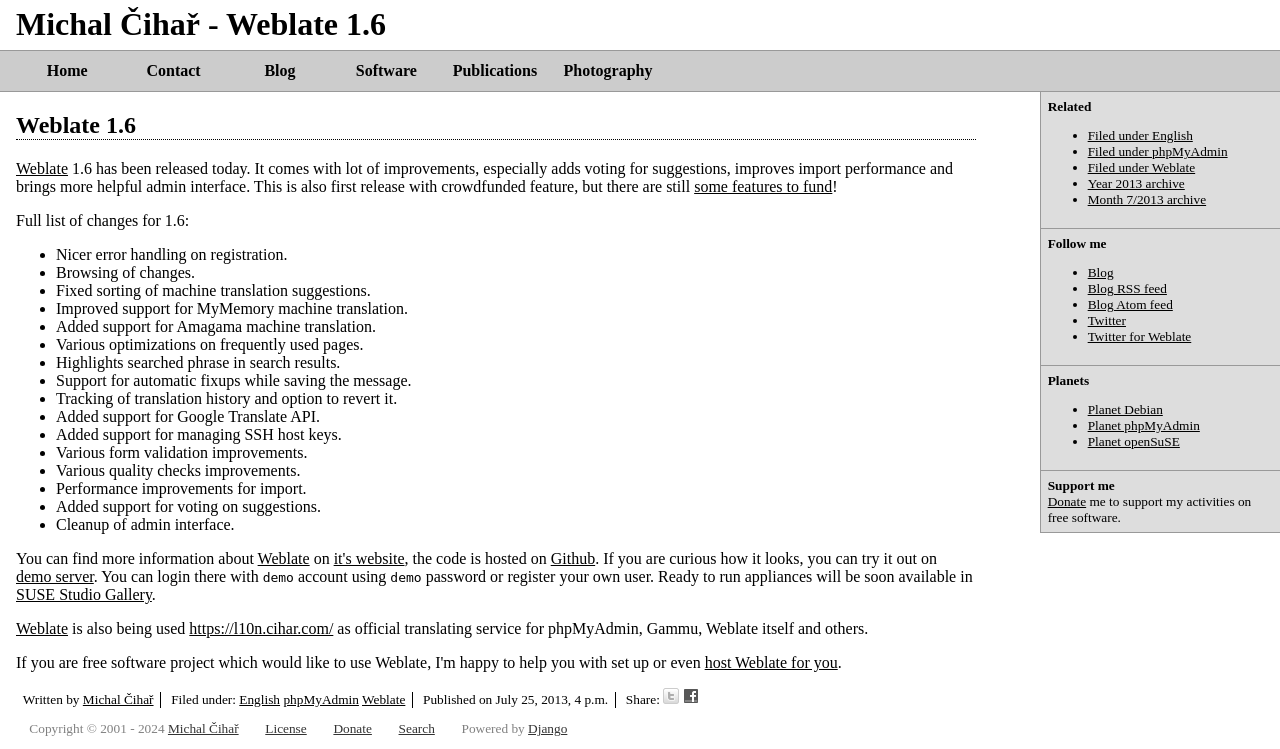Answer this question in one word or a short phrase: What is the date of publication of this blog post?

July 25, 2013